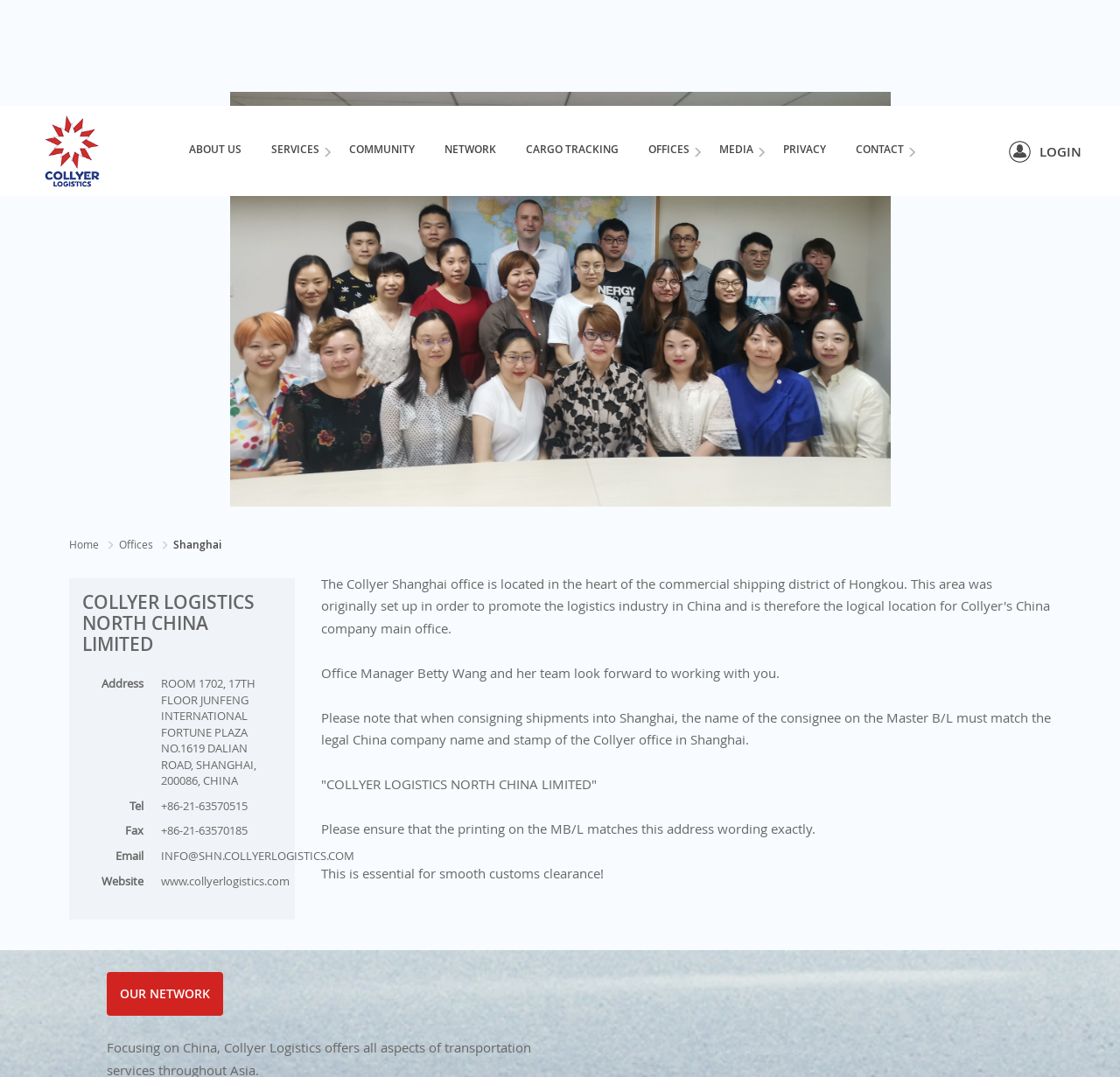Locate the UI element that matches the description privacy policy in the webpage screenshot. Return the bounding box coordinates in the format (top-left x, top-left y, bottom-right x, bottom-right y), with values ranging from 0 to 1.

[0.579, 0.967, 0.652, 0.983]